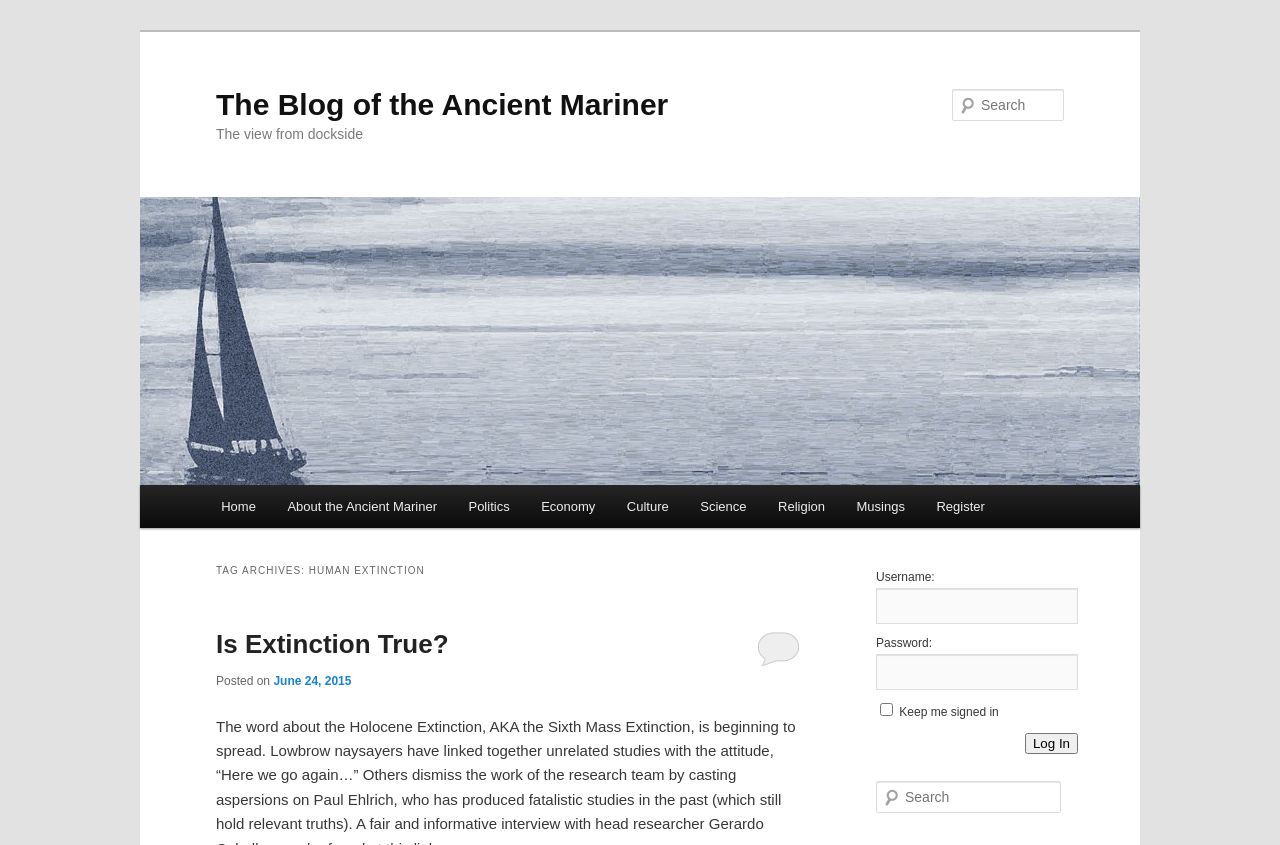Identify the bounding box coordinates of the clickable region required to complete the instruction: "Search for something". The coordinates should be given as four float numbers within the range of 0 and 1, i.e., [left, top, right, bottom].

[0.744, 0.105, 0.831, 0.143]